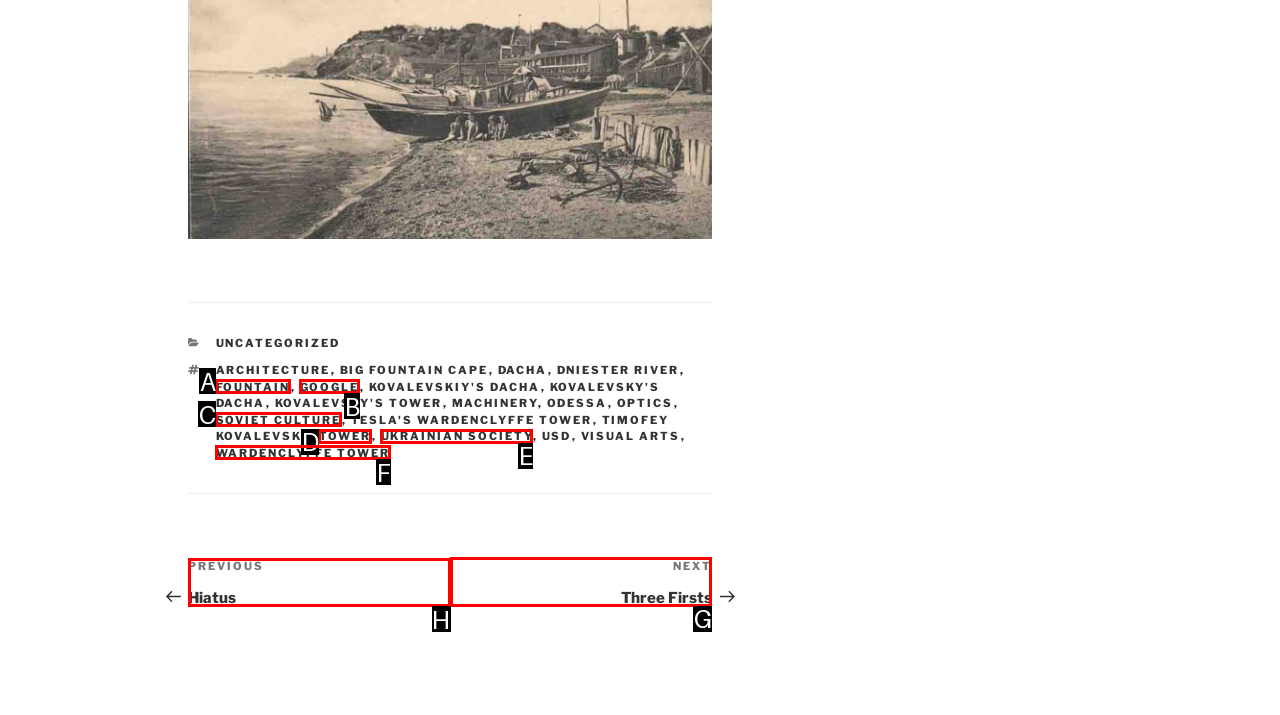Indicate the letter of the UI element that should be clicked to accomplish the task: Click on the 'Next Post Three Firsts'. Answer with the letter only.

G